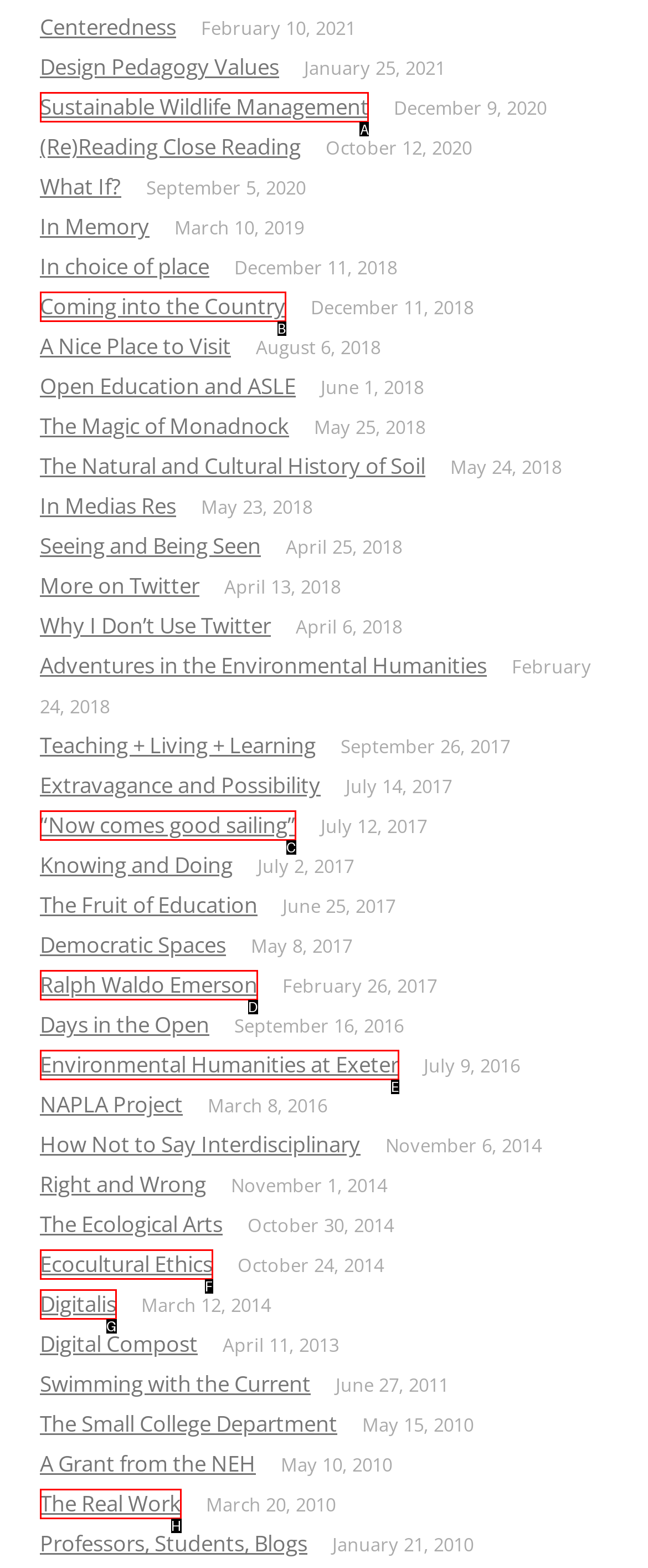Choose the correct UI element to click for this task: Follow on Twitter Answer using the letter from the given choices.

None